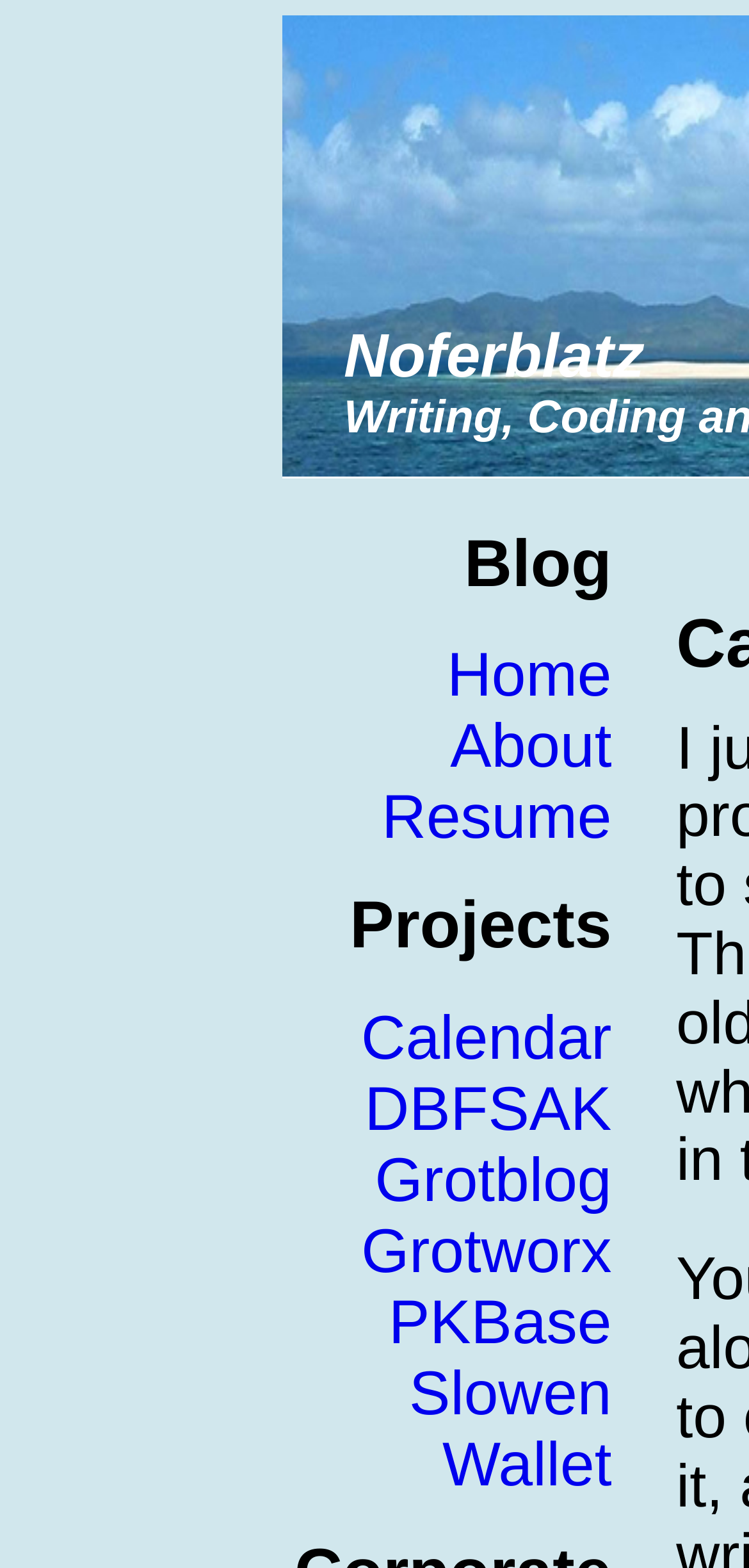How many static text elements are there on the webpage?
Answer briefly with a single word or phrase based on the image.

2